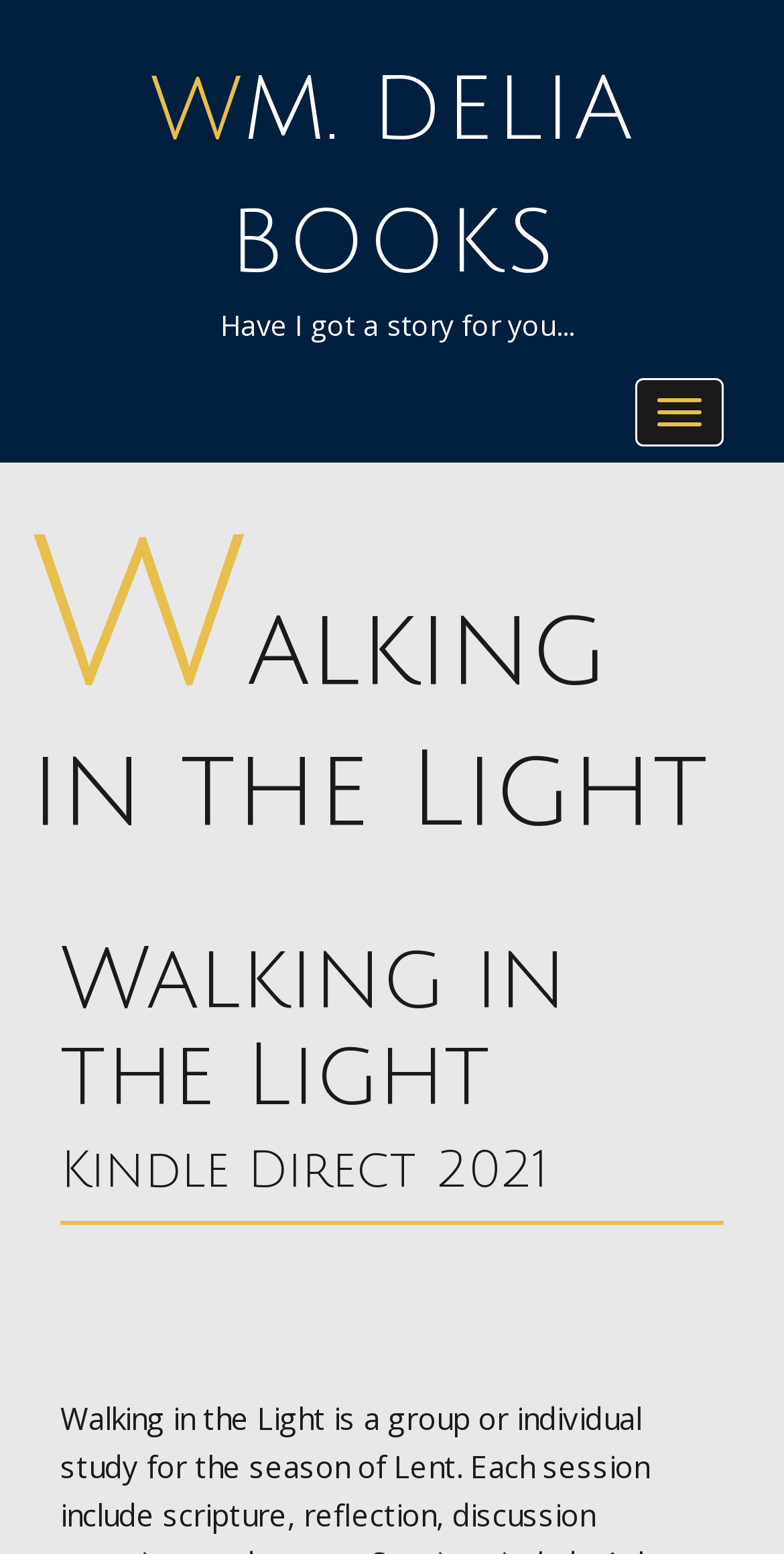Predict the bounding box for the UI component with the following description: "Walking in the Light".

[0.038, 0.382, 0.903, 0.546]